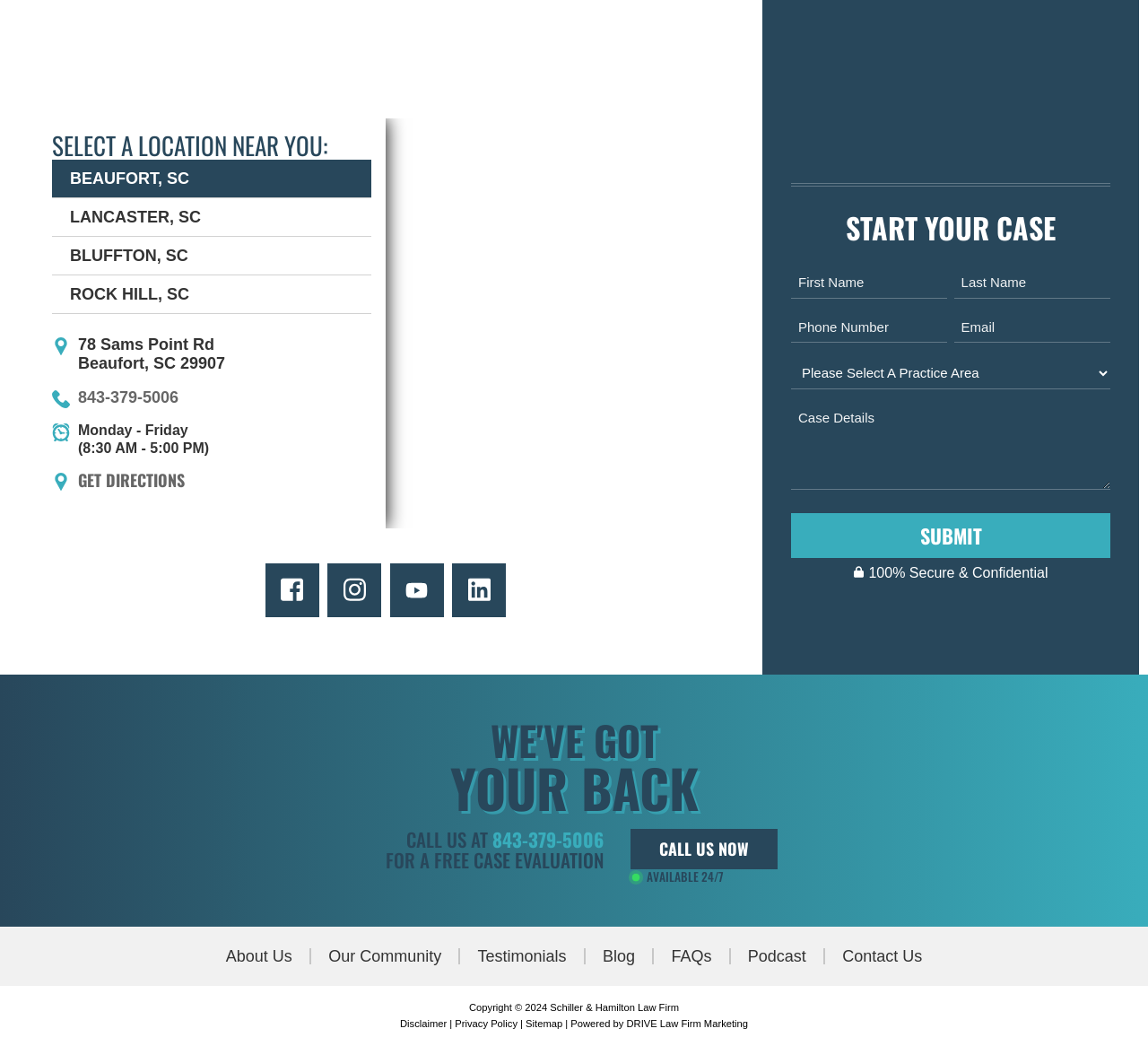From the element description: "DRIVE Law Firm Marketing", extract the bounding box coordinates of the UI element. The coordinates should be expressed as four float numbers between 0 and 1, in the order [left, top, right, bottom].

[0.546, 0.973, 0.652, 0.983]